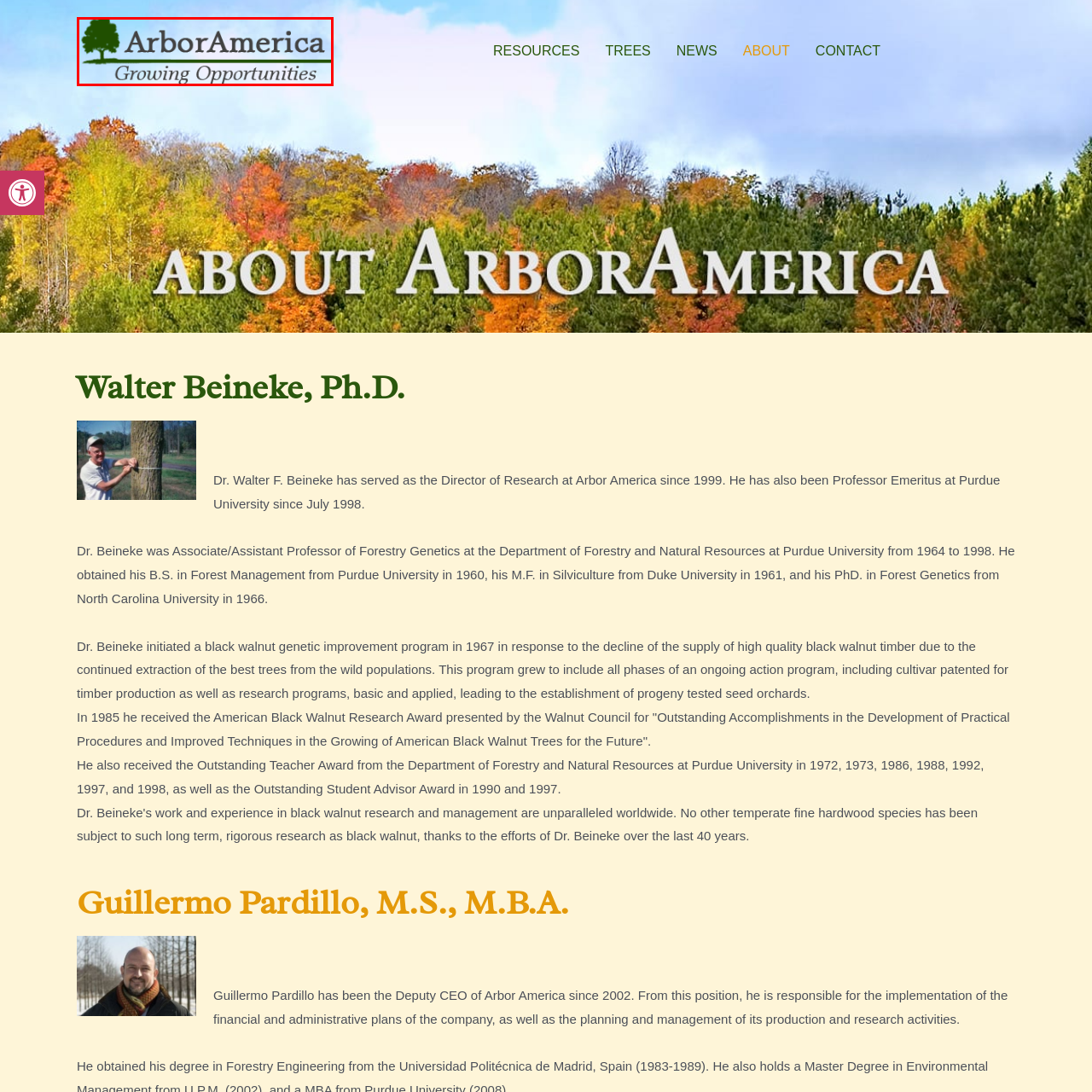What does the stylized tree graphic symbolize?
Check the image inside the red boundary and answer the question using a single word or brief phrase.

Growth, sustainability, and environmental initiatives